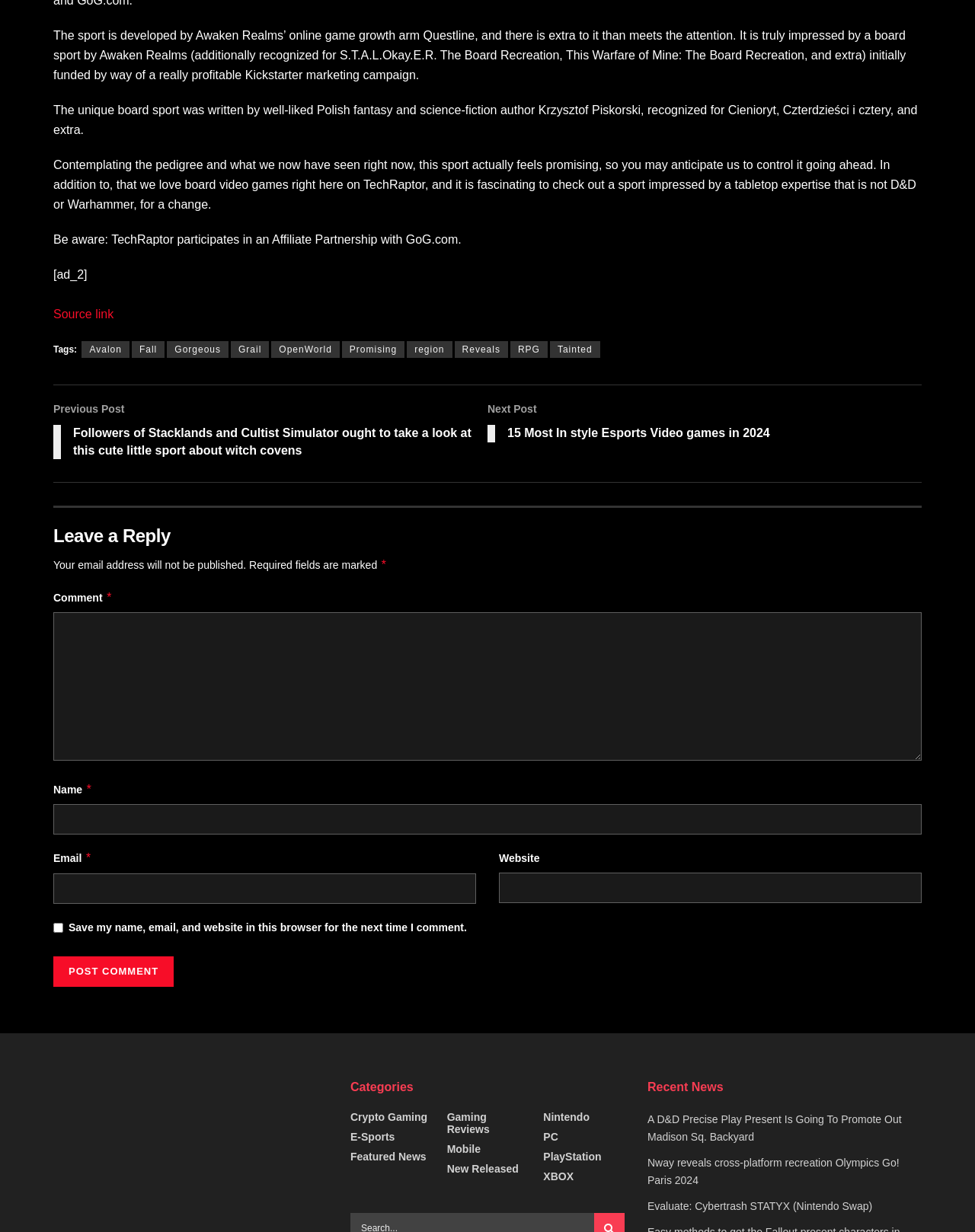Could you highlight the region that needs to be clicked to execute the instruction: "Leave a comment"?

[0.055, 0.497, 0.945, 0.618]